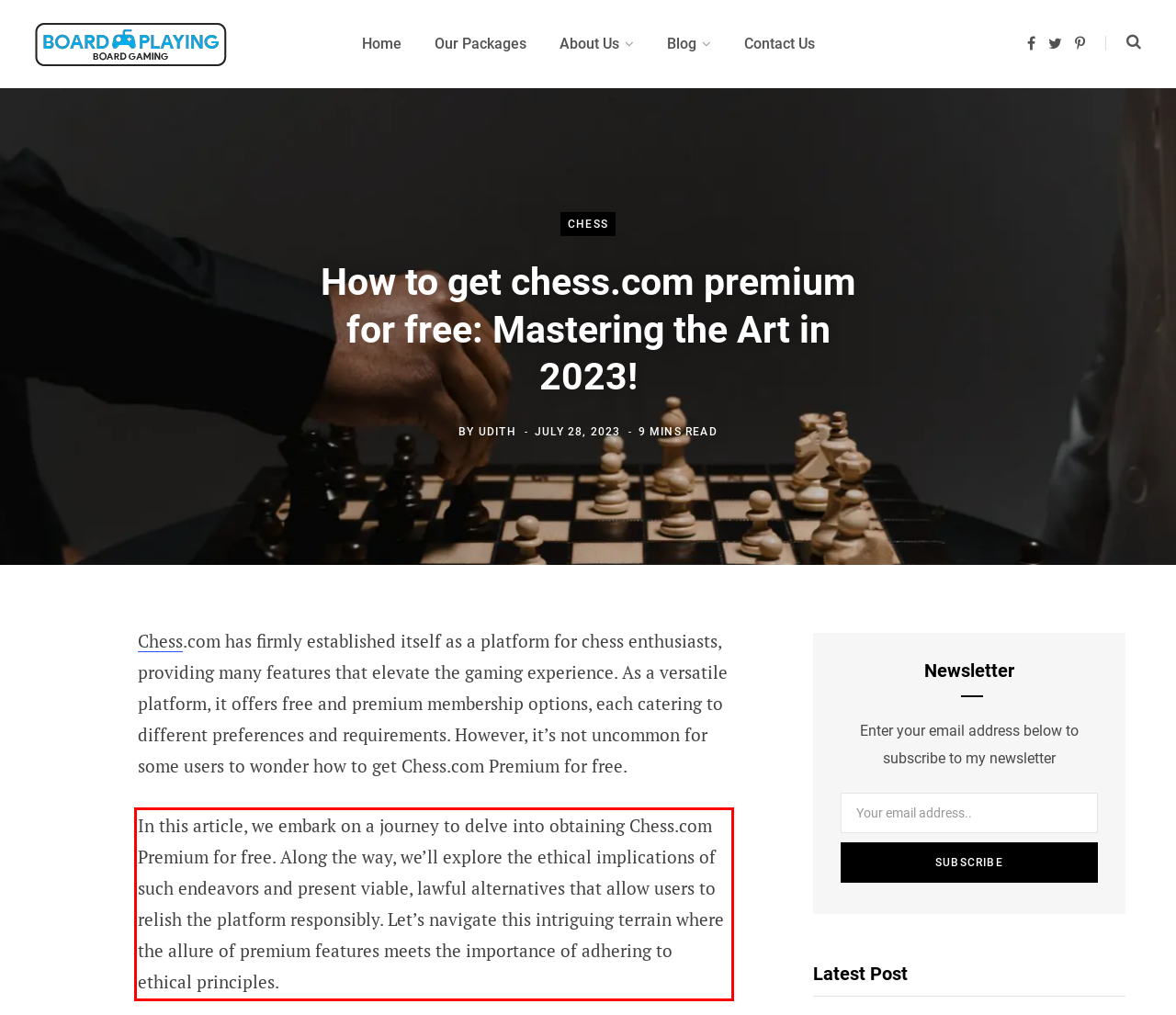Extract and provide the text found inside the red rectangle in the screenshot of the webpage.

In this article, we embark on a journey to delve into obtaining Chess.com Premium for free. Along the way, we’ll explore the ethical implications of such endeavors and present viable, lawful alternatives that allow users to relish the platform responsibly. Let’s navigate this intriguing terrain where the allure of premium features meets the importance of adhering to ethical principles.